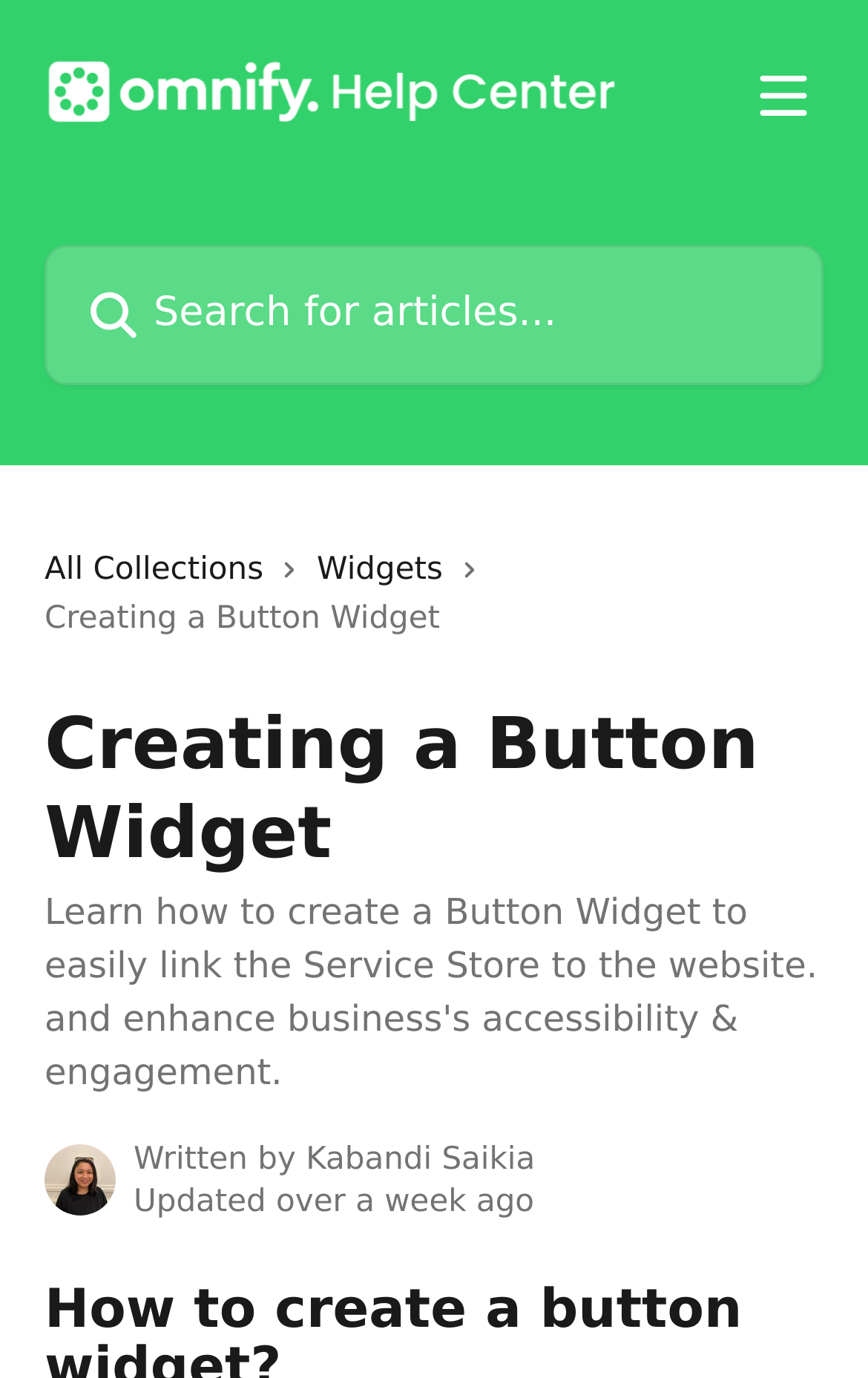Refer to the screenshot and answer the following question in detail:
What is the search box for?

I found the answer by looking at the top of the webpage, where there is a textbox with a placeholder text 'Search for articles...'.